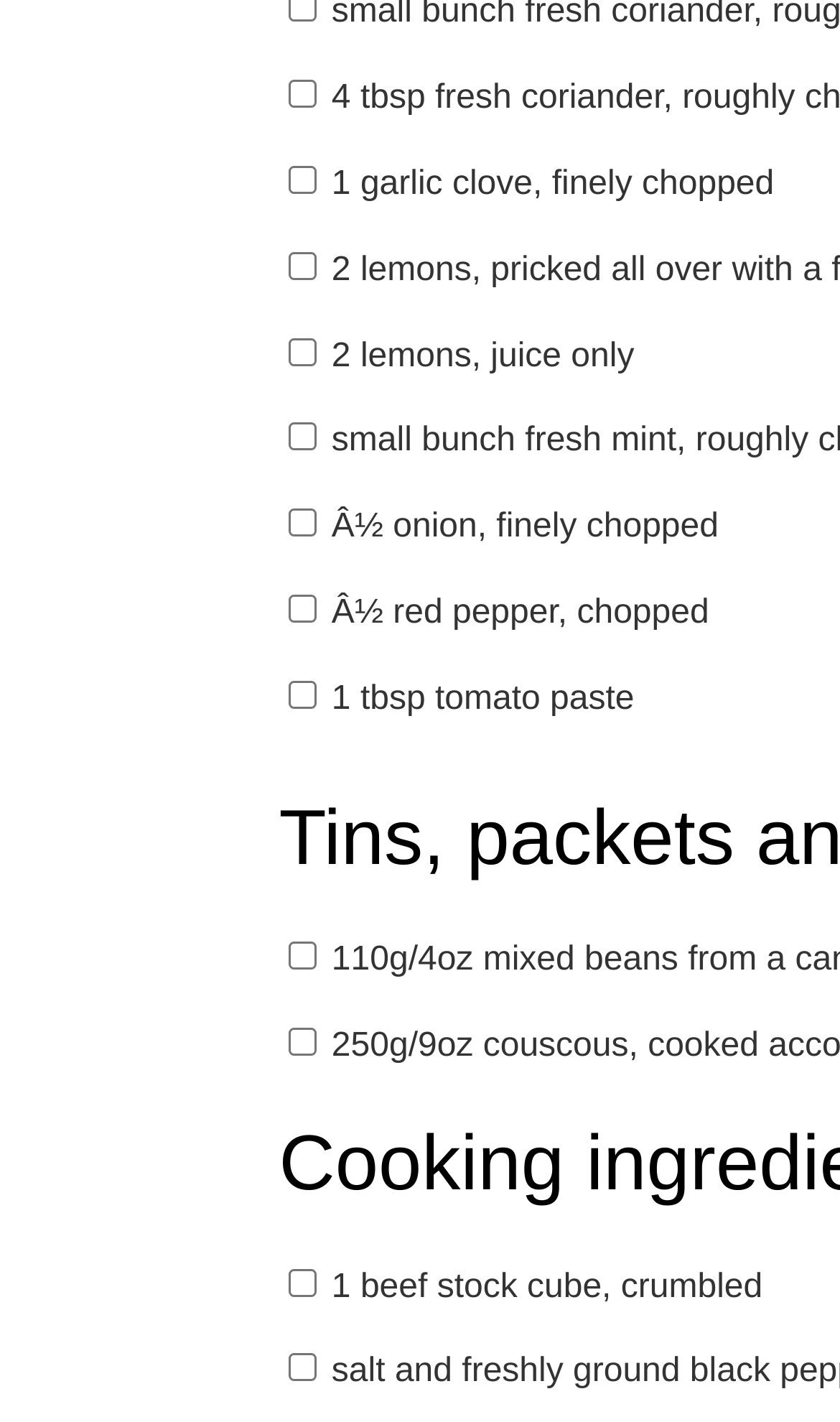Please find the bounding box coordinates for the clickable element needed to perform this instruction: "click on dating".

None